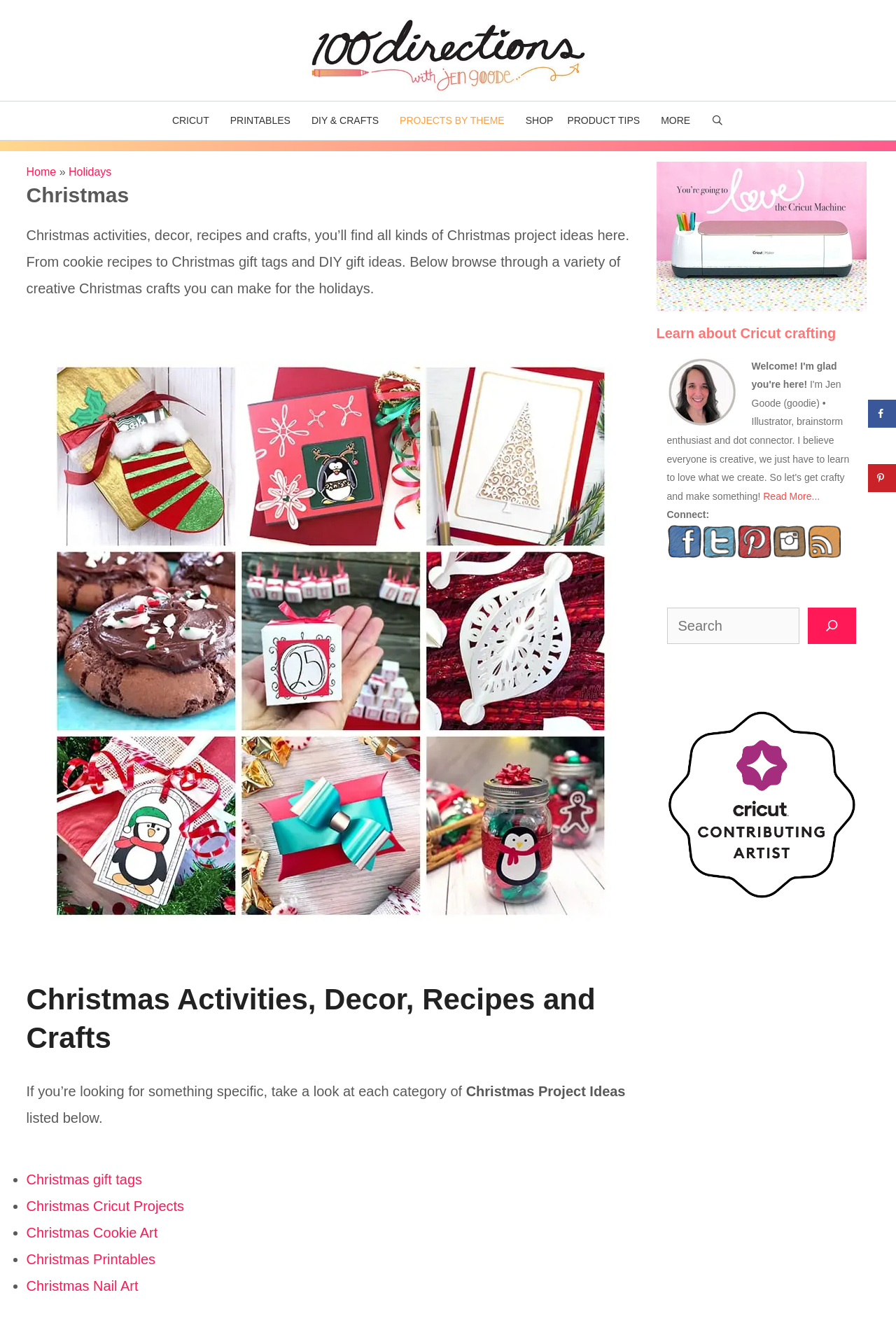Pinpoint the bounding box coordinates of the element to be clicked to execute the instruction: "Share on Facebook".

[0.969, 0.302, 1.0, 0.323]